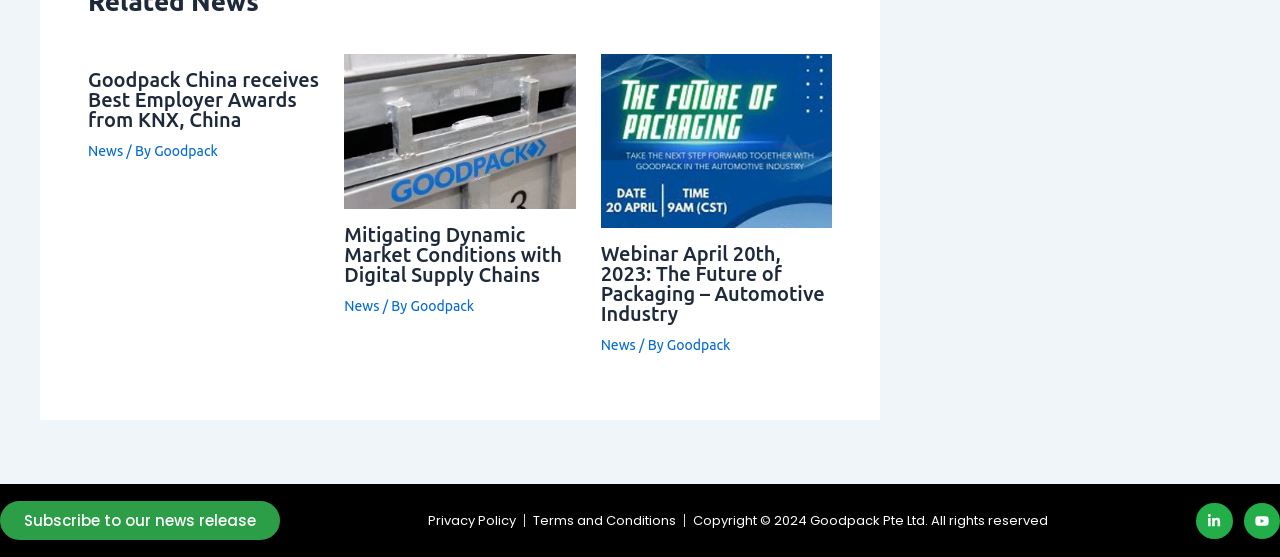Please locate the bounding box coordinates of the element's region that needs to be clicked to follow the instruction: "View webinar about the future of packaging in the automotive industry". The bounding box coordinates should be provided as four float numbers between 0 and 1, i.e., [left, top, right, bottom].

[0.469, 0.434, 0.644, 0.583]